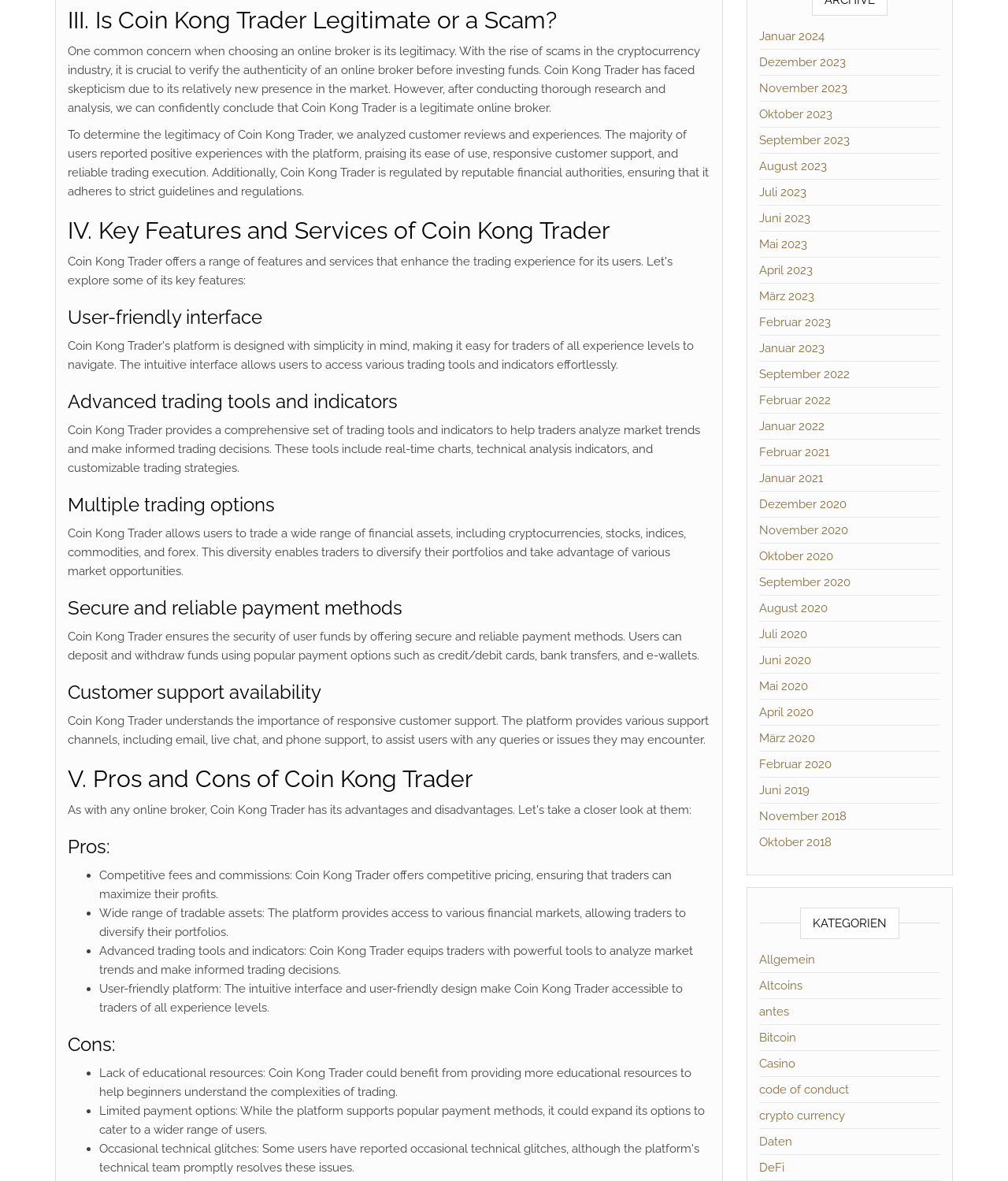Please find the bounding box coordinates of the element that you should click to achieve the following instruction: "Explore 'KATEGORIEN'". The coordinates should be presented as four float numbers between 0 and 1: [left, top, right, bottom].

[0.794, 0.769, 0.892, 0.795]